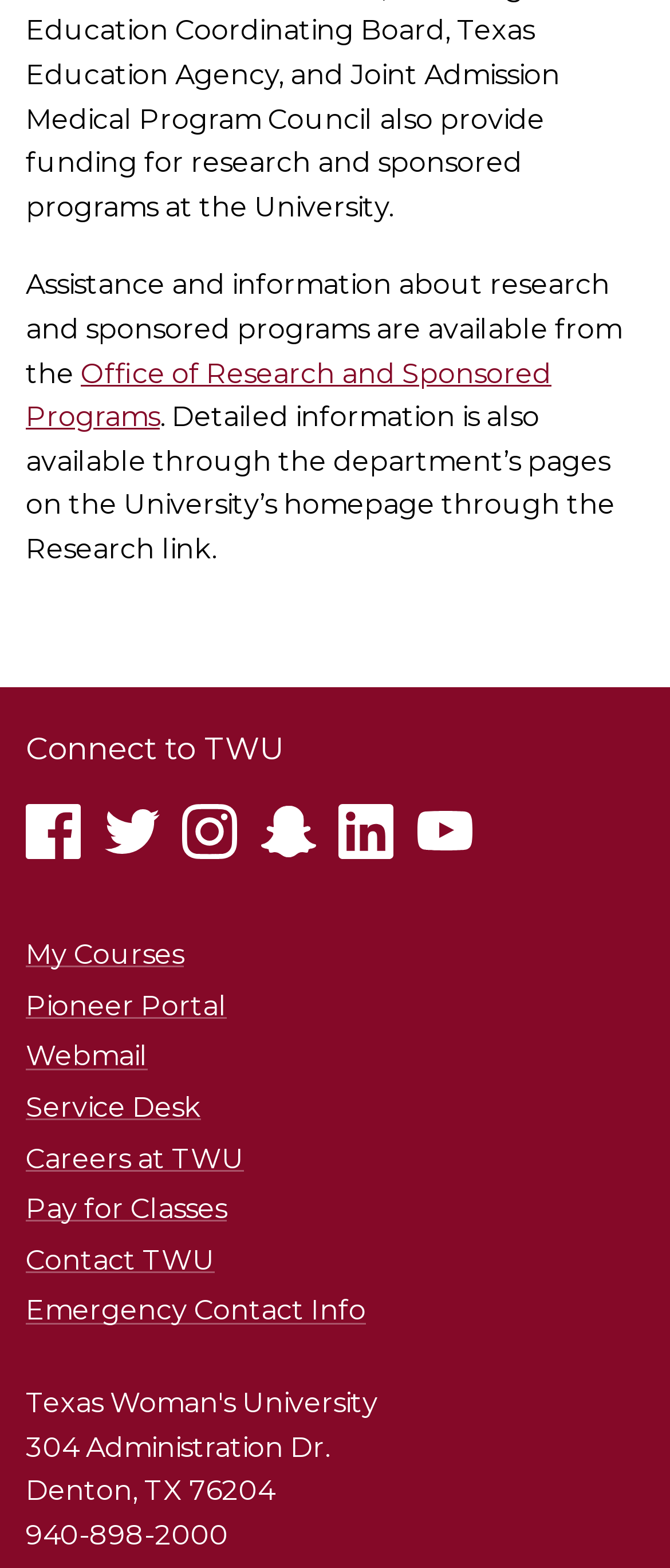Locate the bounding box coordinates of the element to click to perform the following action: 'Contact TWU'. The coordinates should be given as four float values between 0 and 1, in the form of [left, top, right, bottom].

[0.038, 0.793, 0.321, 0.814]